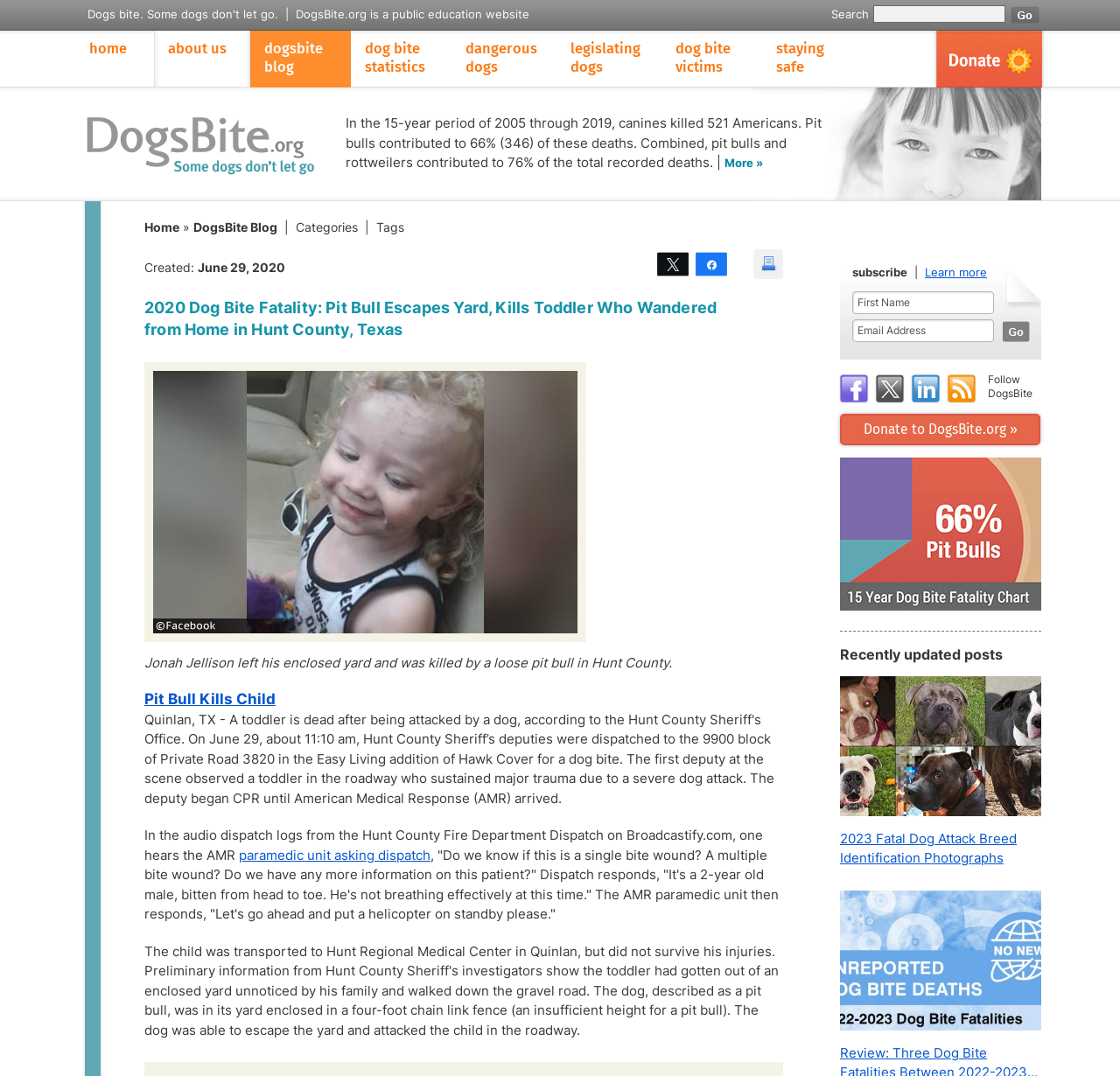Please determine the bounding box coordinates for the element that should be clicked to follow these instructions: "learn more".

[0.826, 0.247, 0.881, 0.259]